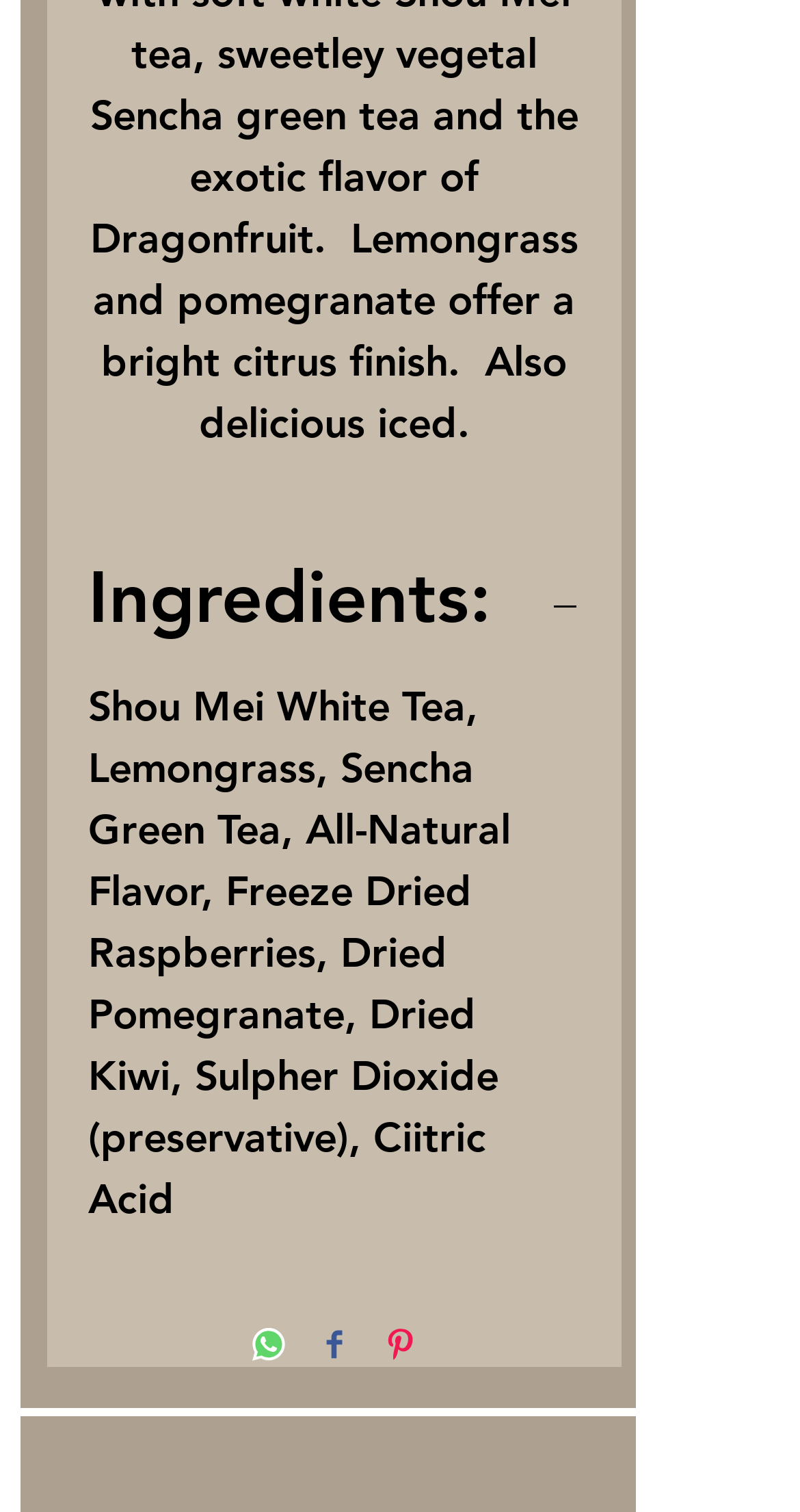What is the last ingredient listed?
Kindly answer the question with as much detail as you can.

The last ingredient listed is 'Ciitric Acid' which is mentioned in the 'Ingredients:' section of the webpage.